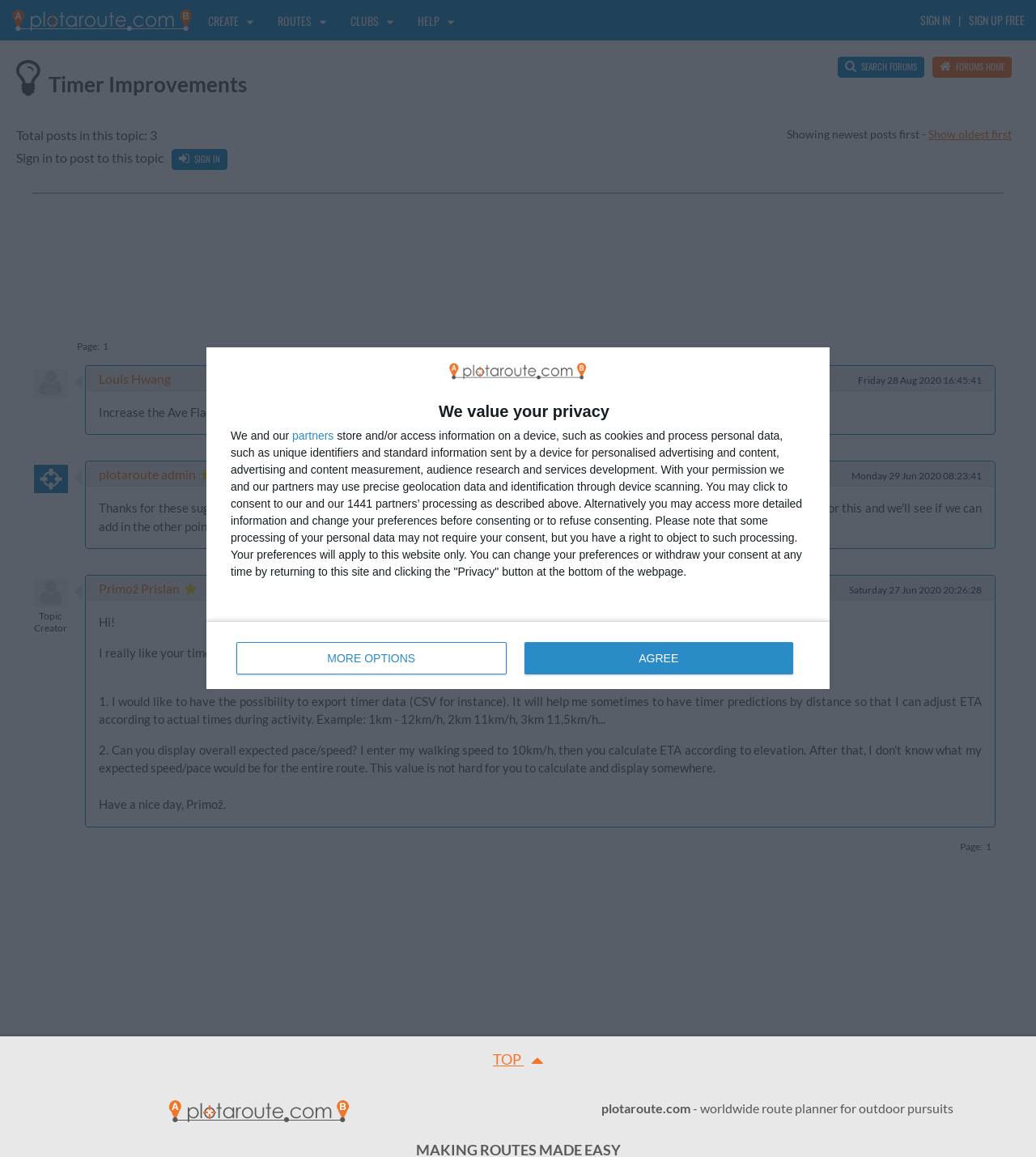Indicate the bounding box coordinates of the element that needs to be clicked to satisfy the following instruction: "Show oldest posts first". The coordinates should be four float numbers between 0 and 1, i.e., [left, top, right, bottom].

[0.896, 0.11, 0.977, 0.122]